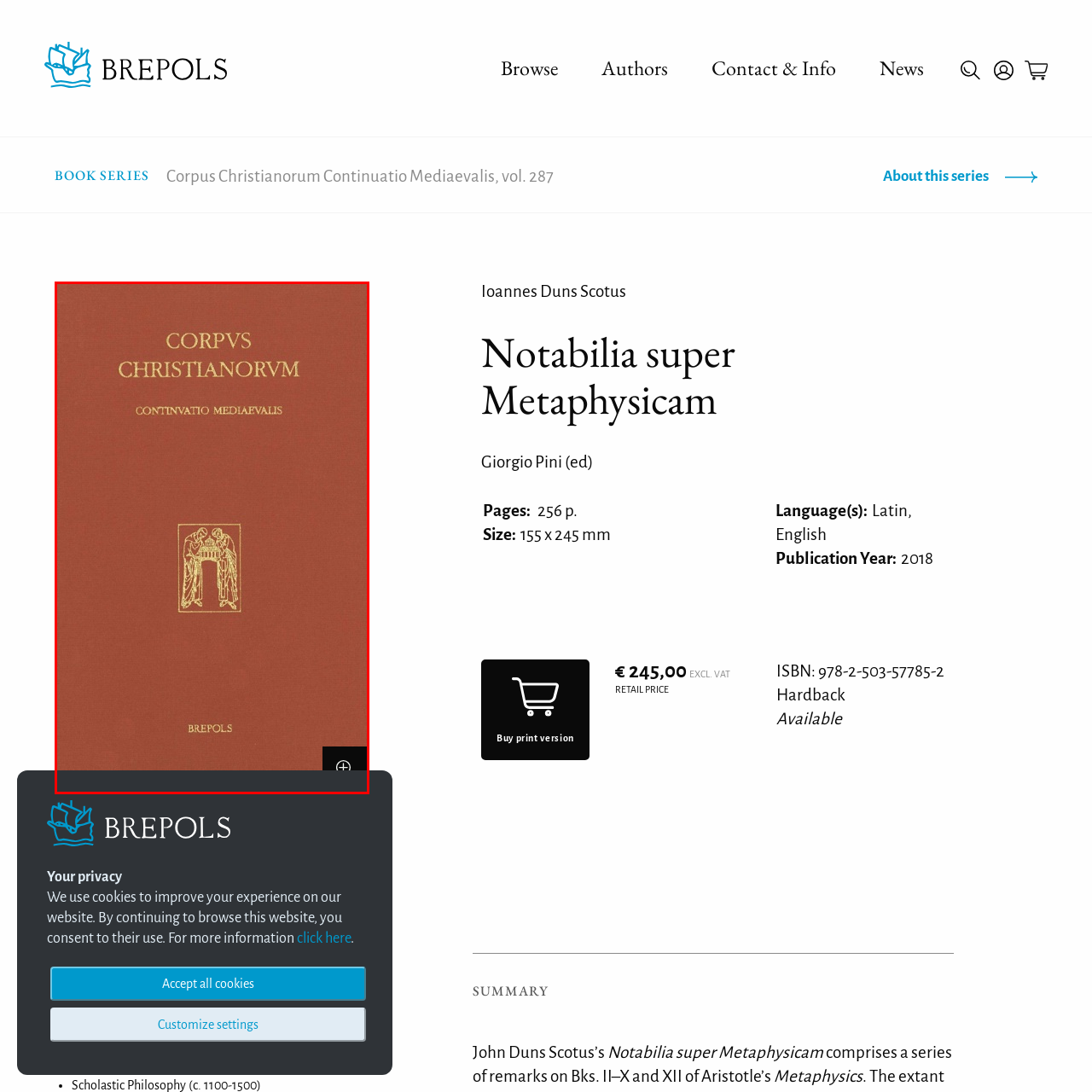What is the material of the illustration on the cover?
Focus on the visual details within the red bounding box and provide an in-depth answer based on your observations.

The material of the illustration on the cover is gold, as described in the caption as an 'intricate gold illustration'.